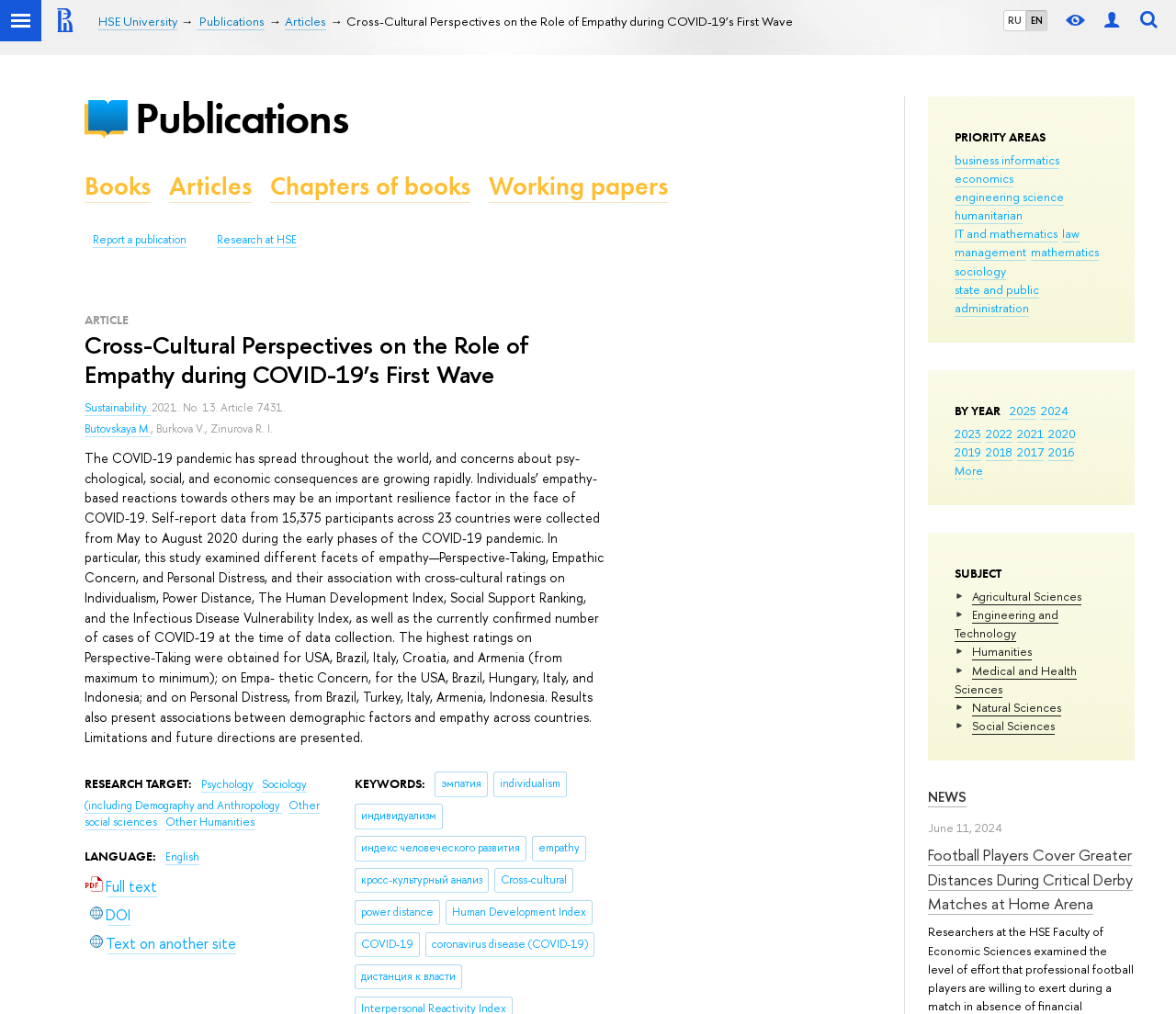What is the topic of the article?
Please provide a single word or phrase as your answer based on the screenshot.

Empathy during COVID-19